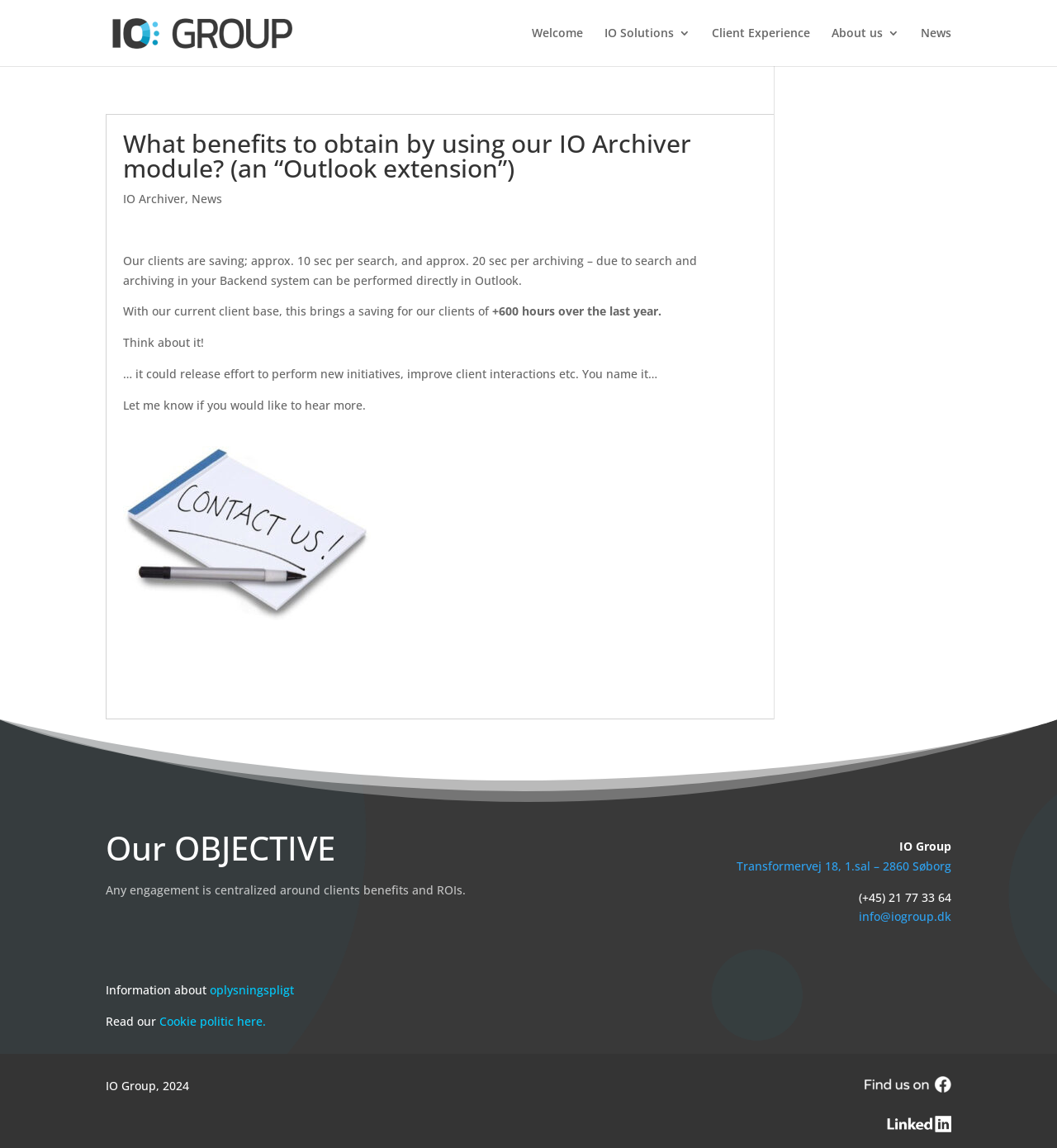Can you specify the bounding box coordinates of the area that needs to be clicked to fulfill the following instruction: "Click on the 'RESEARCH CENTER' link"?

None